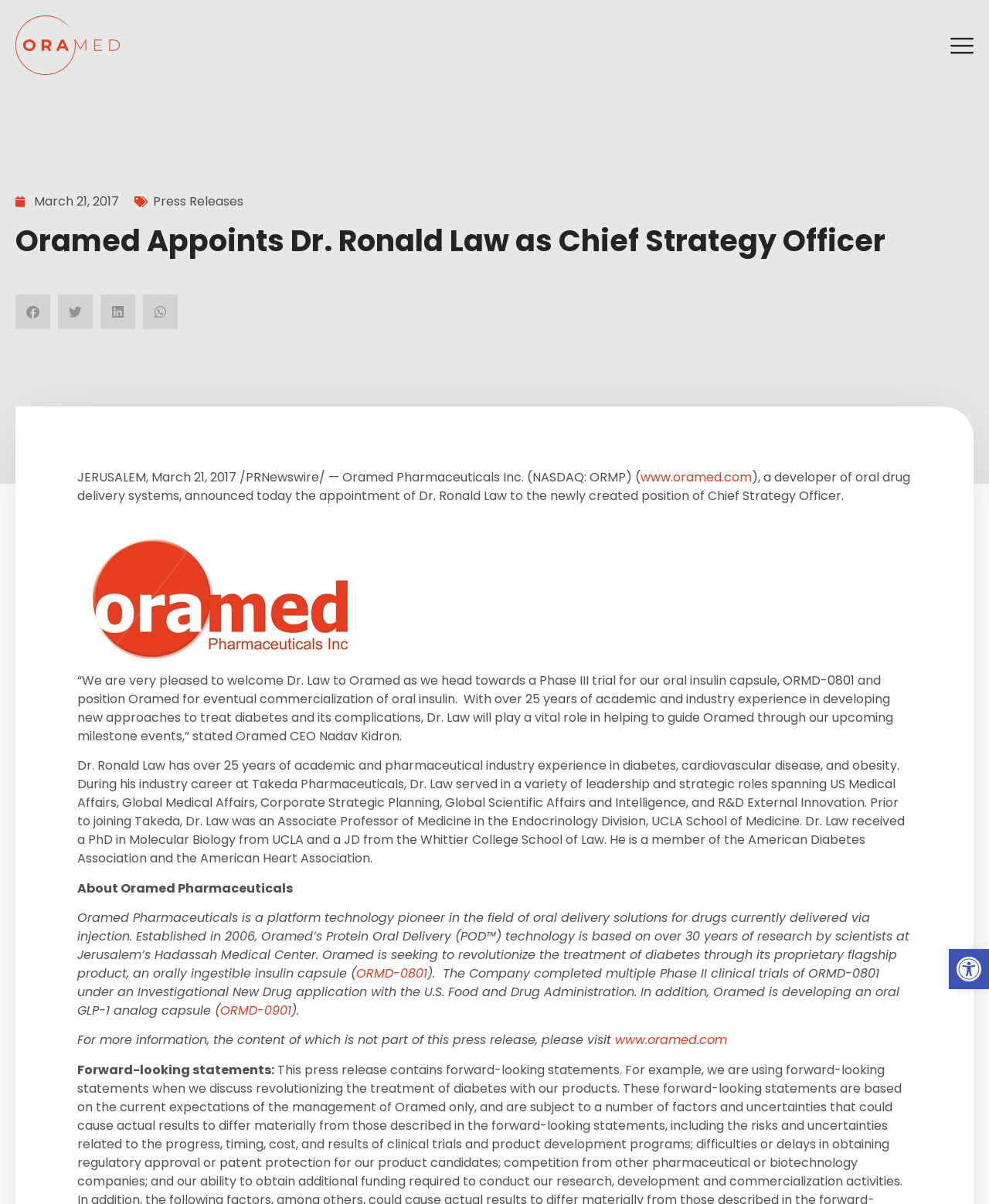Provide a brief response in the form of a single word or phrase:
What is the field of research that Dr. Ronald Law has over 25 years of experience in?

Diabetes, cardiovascular disease, and obesity